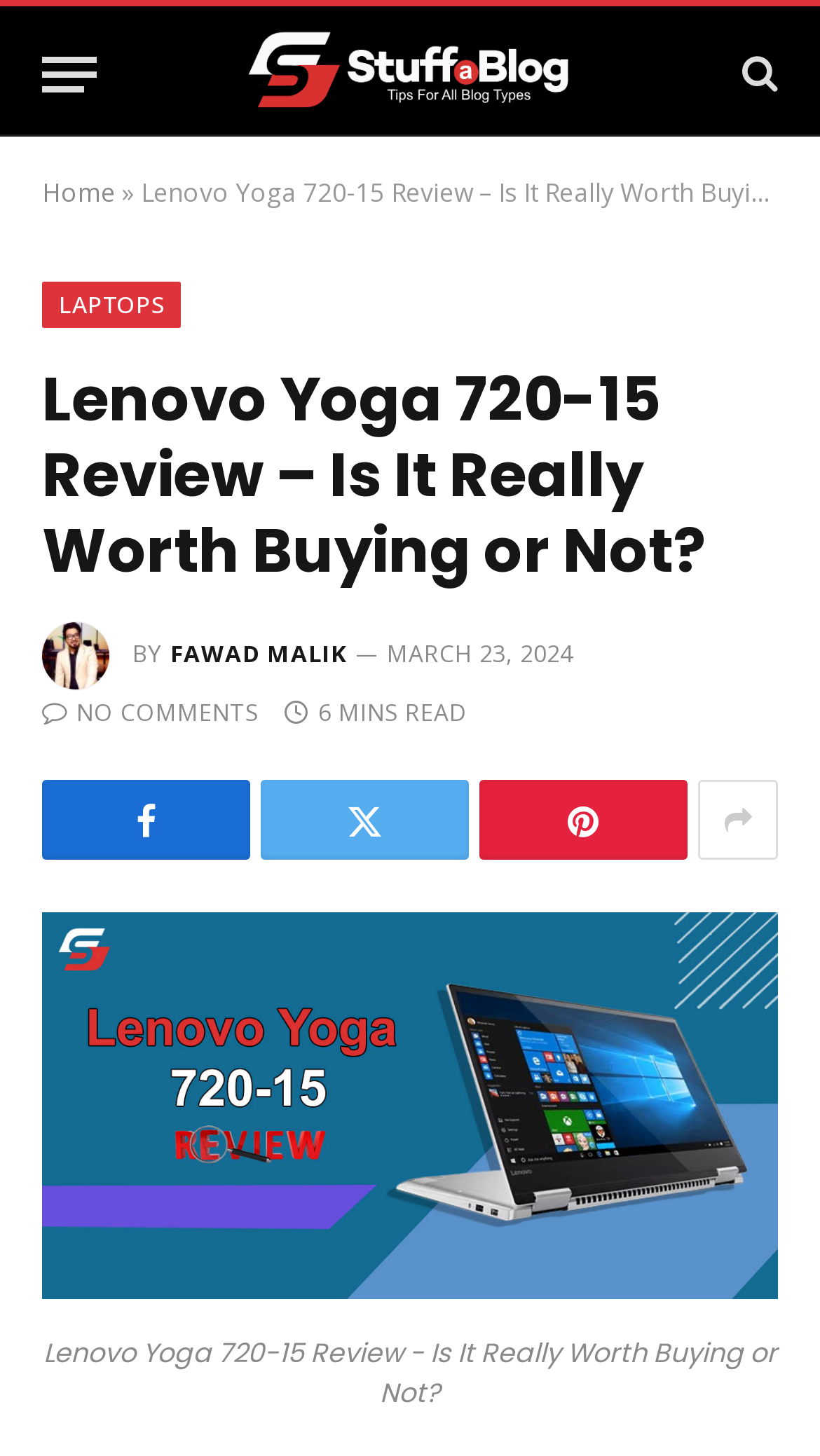Analyze and describe the webpage in a detailed narrative.

The webpage is a blog post reviewing the Lenovo Yoga 720-15 laptop. At the top left, there is a menu button and a link to the blog's homepage, "Stuffablog – Tips For All Blog Types", accompanied by an image. On the top right, there is a search icon. Below the menu button, there are links to different categories, including "Home" and "LAPTOPS".

The main content of the page is the review article, which has a heading "Lenovo Yoga 720-15 Review – Is It Really Worth Buying or Not?" located at the top center of the page. Below the heading, there is an image of the author, Fawad Malik, along with the text "BY" and a link to the author's name. The publication date, "MARCH 23, 2024", is displayed next to the author's information.

The review article itself is divided into sections, with a prominent image of the Lenovo Yoga 720-15 laptop at the top. There are several social media sharing links and a "NO COMMENTS" button located below the image. The article's reading time, "6 MINS READ", is displayed next to the comments button.

At the bottom of the page, there are several links to related articles or categories, including a link to the review article itself. The page has a total of 5 images, including the blog's logo, the author's image, the laptop image, and two other images that are likely related to the review.